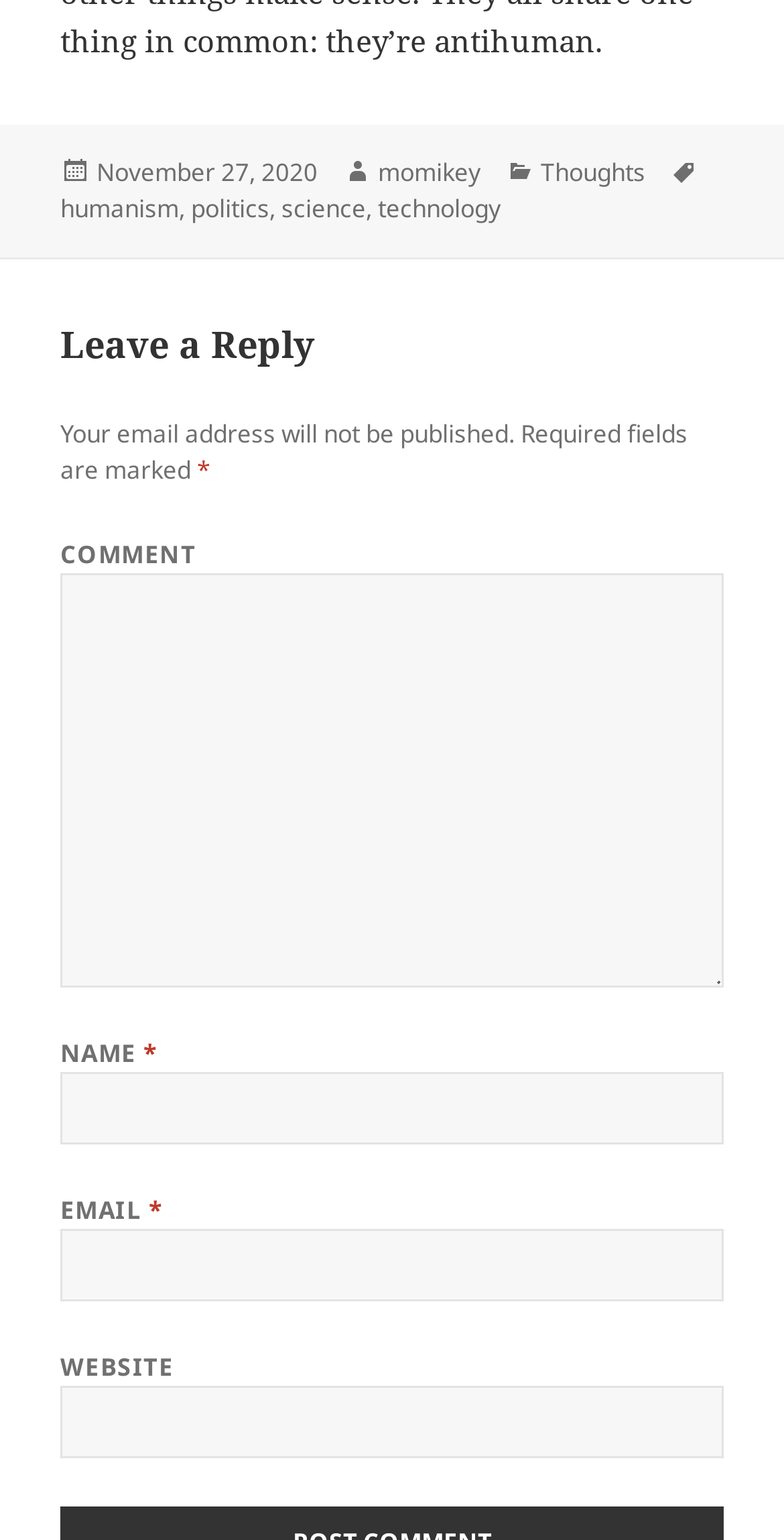What is the author of the post?
Based on the screenshot, respond with a single word or phrase.

momikey